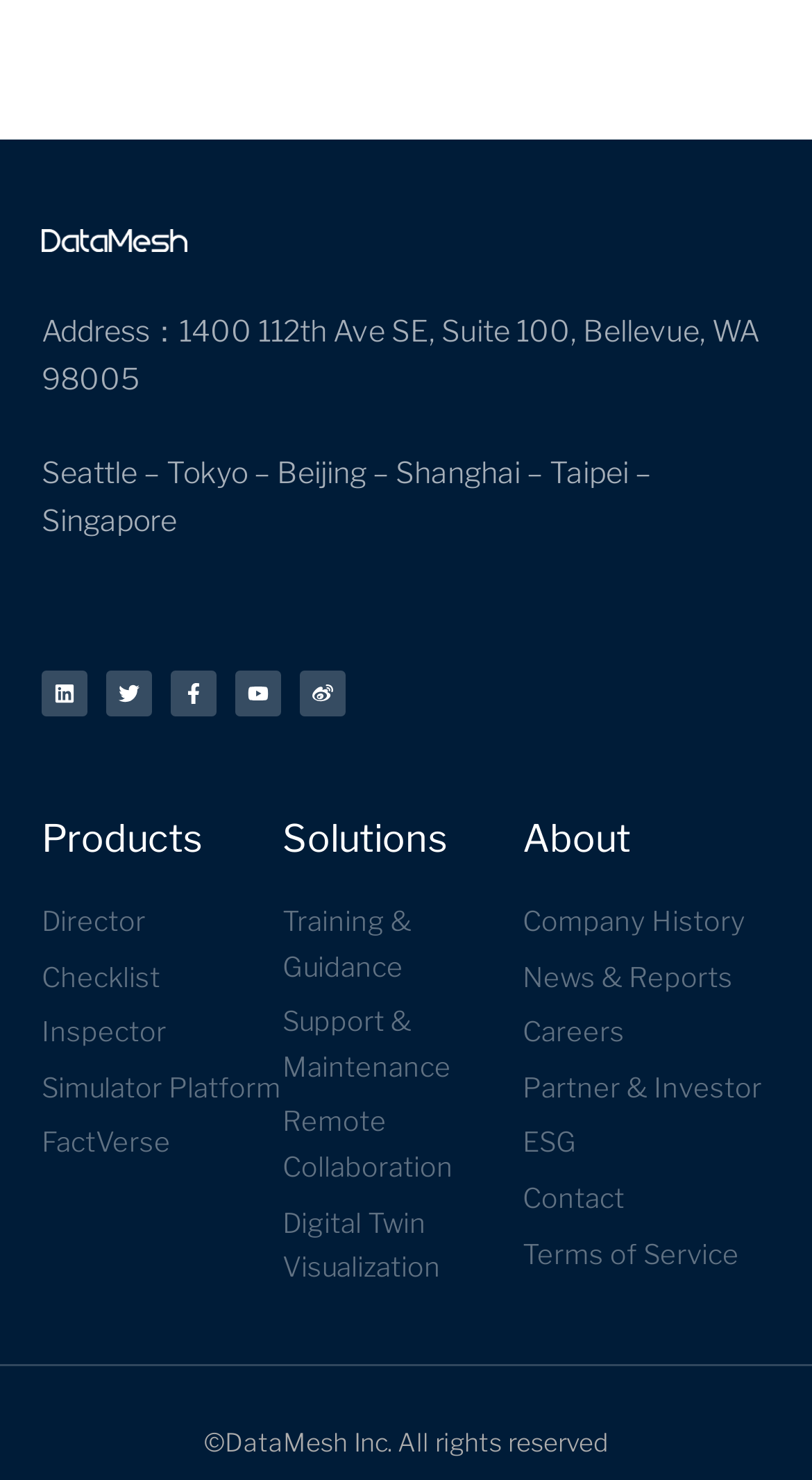What social media platforms are linked?
Answer the question with a detailed and thorough explanation.

The social media platforms are linked through the image elements with corresponding text labels, which are arranged horizontally below the company's address. The platforms are Linkedin, Twitter, Facebook, Youtube, and Weibo.